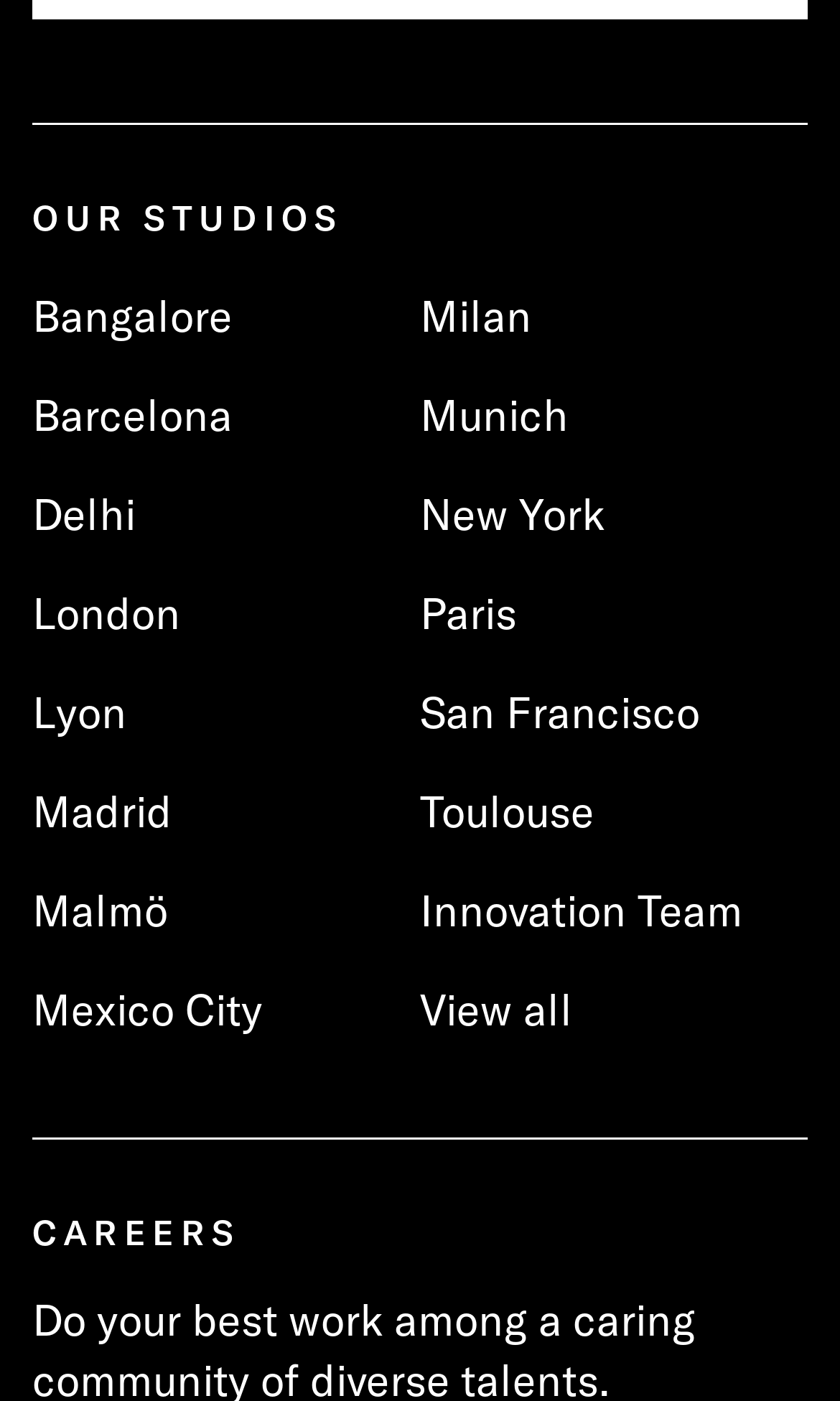Using the information from the screenshot, answer the following question thoroughly:
What is the location of the first studio listed?

I looked at the first link under the 'OUR STUDIOS' heading and found that it is 'Bangalore', which is likely a studio location.